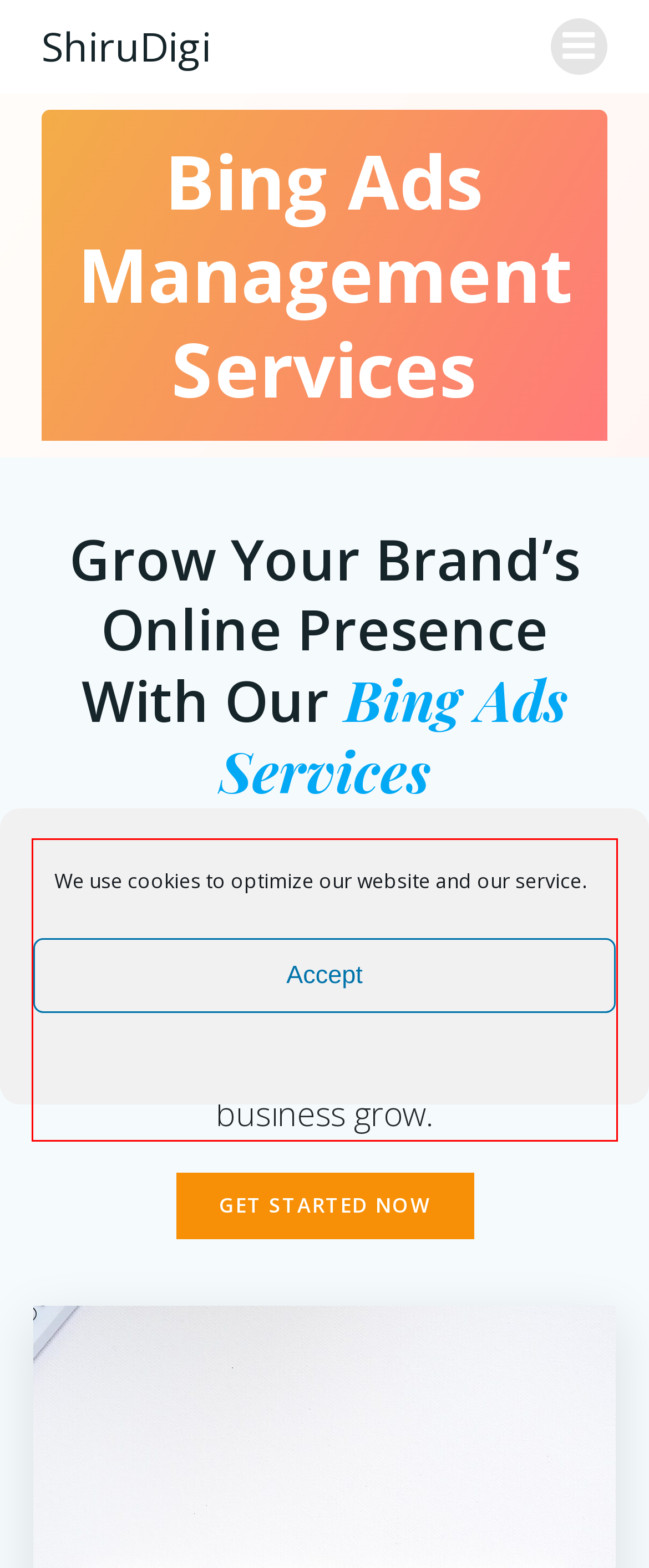Please extract the text content within the red bounding box on the webpage screenshot using OCR.

At ShiruDigi, we’re a Bing Ads agency with practical industry experience with PPC campaign management. Contact us today to learn more about hoe we can work together to make your business grow.